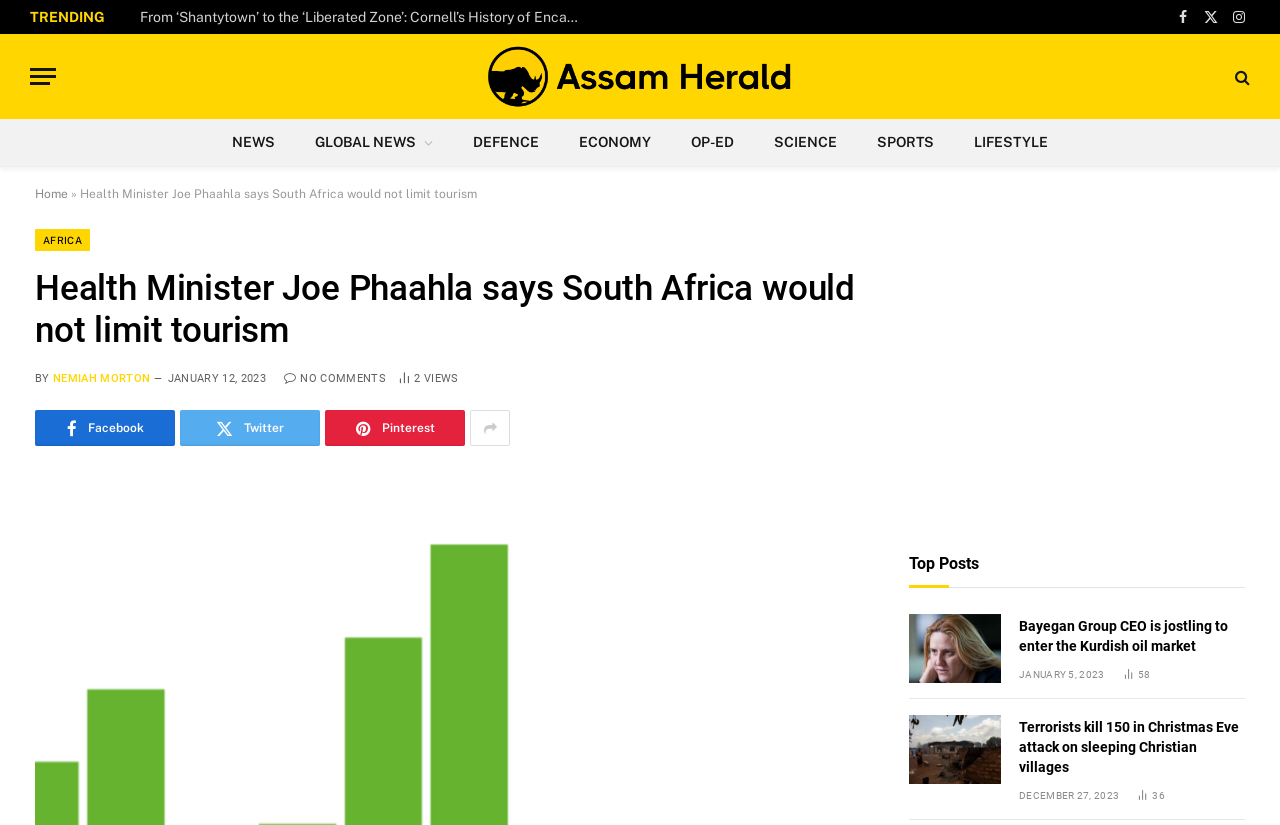Pinpoint the bounding box coordinates of the clickable element needed to complete the instruction: "Share on Facebook". The coordinates should be provided as four float numbers between 0 and 1: [left, top, right, bottom].

[0.915, 0.0, 0.933, 0.041]